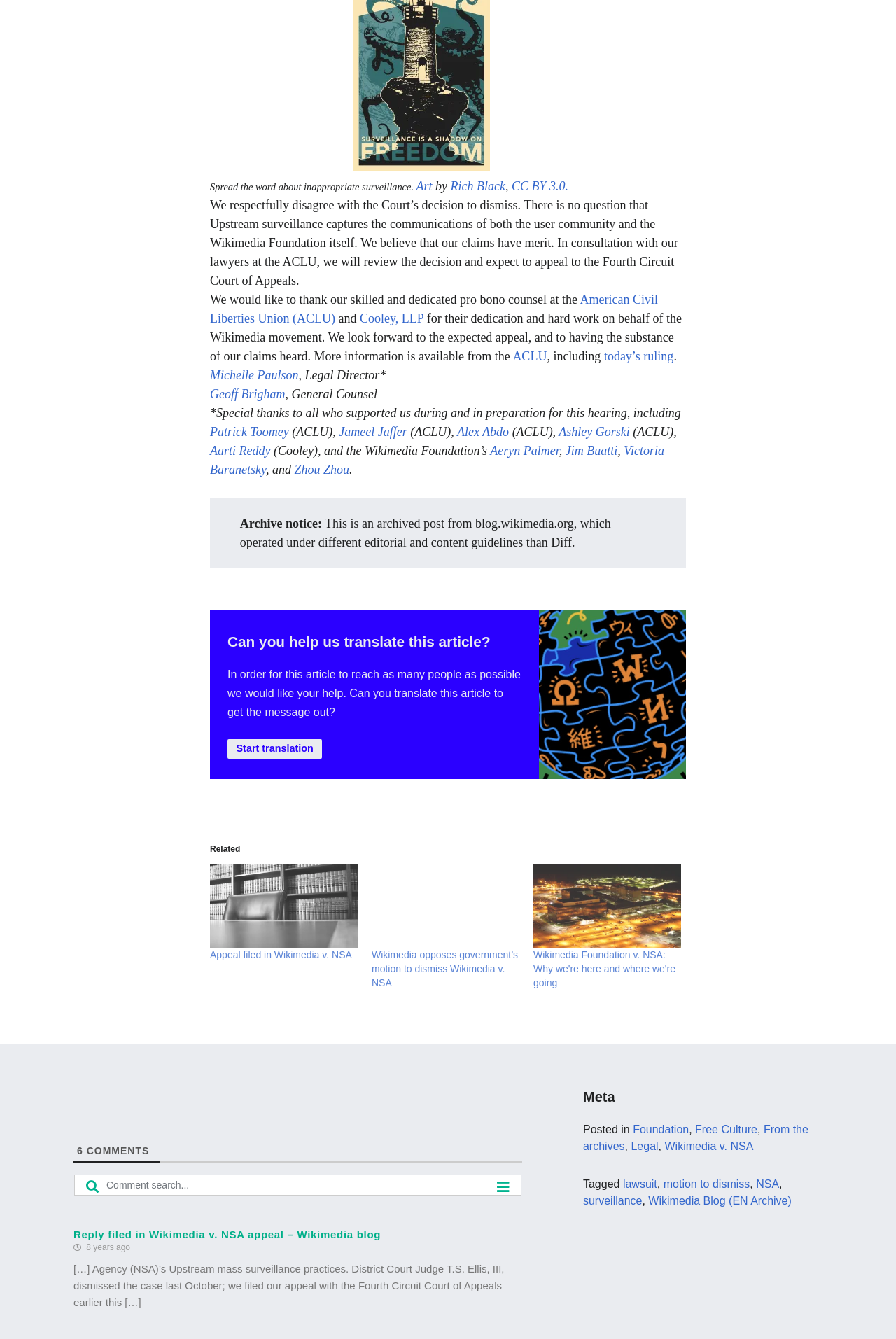What is the purpose of the 'Start translation' button?
Answer the question with just one word or phrase using the image.

To translate the article